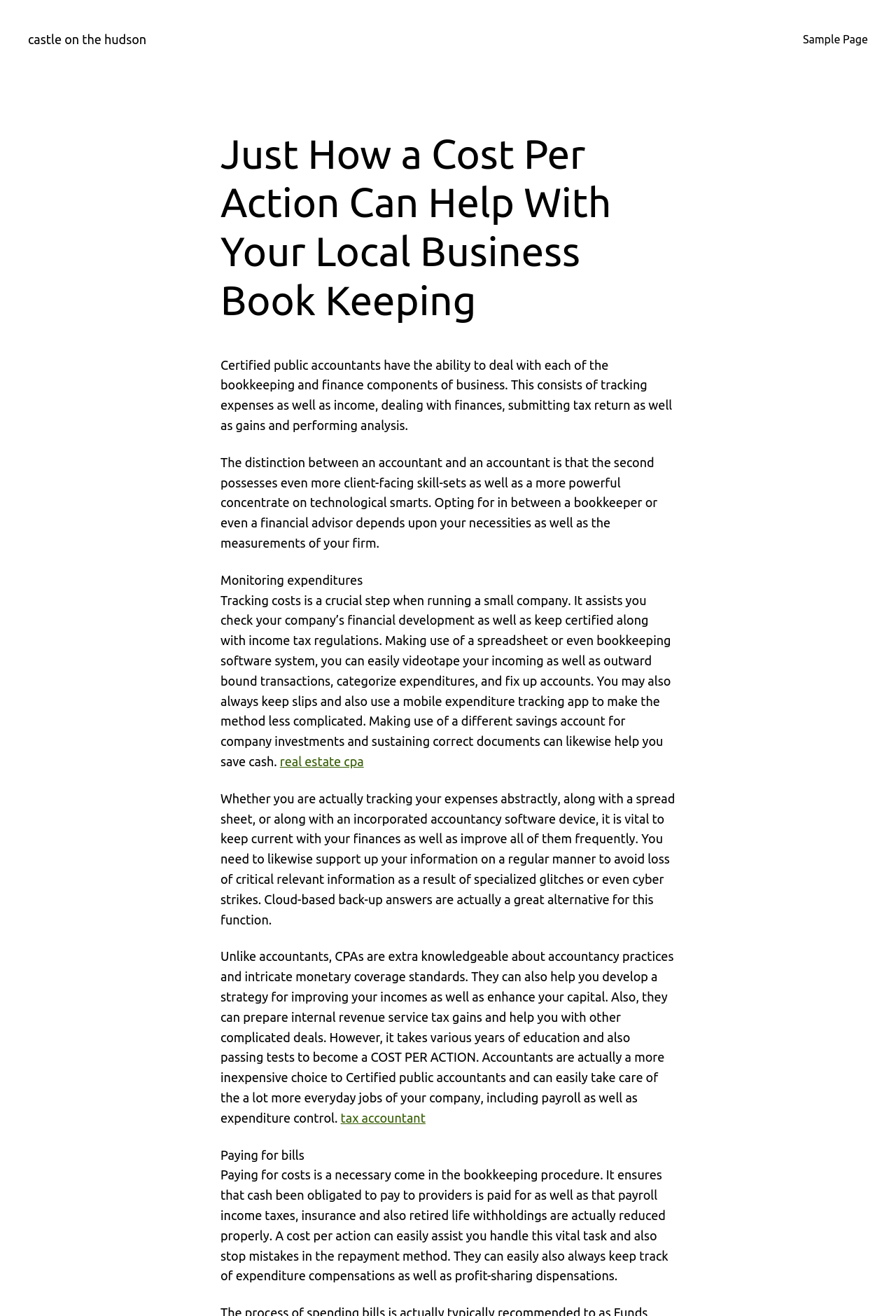Identify the bounding box coordinates for the UI element described as follows: "real estate cpa". Ensure the coordinates are four float numbers between 0 and 1, formatted as [left, top, right, bottom].

[0.312, 0.573, 0.406, 0.584]